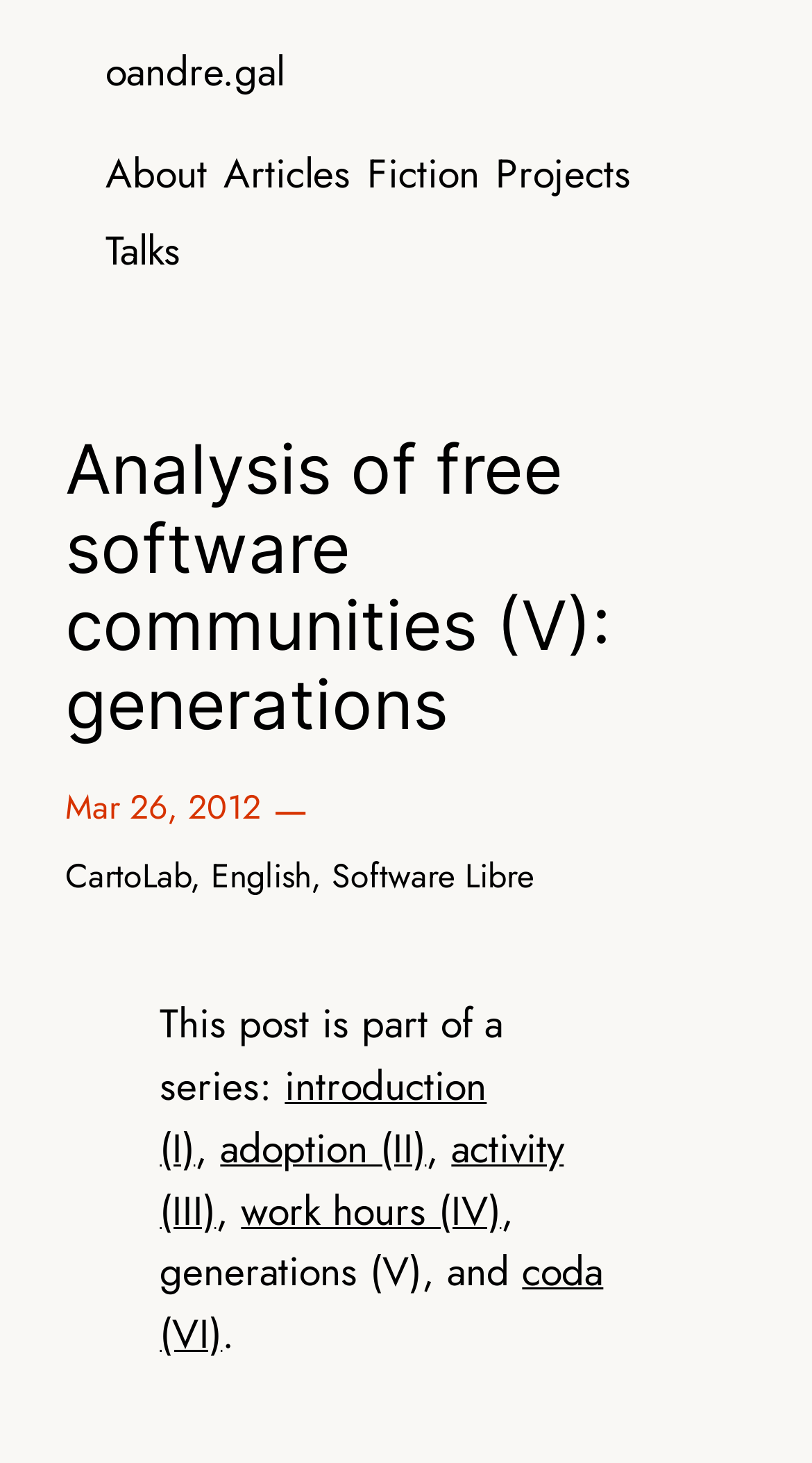Specify the bounding box coordinates of the region I need to click to perform the following instruction: "visit CartoLab website". The coordinates must be four float numbers in the range of 0 to 1, i.e., [left, top, right, bottom].

[0.08, 0.583, 0.234, 0.615]